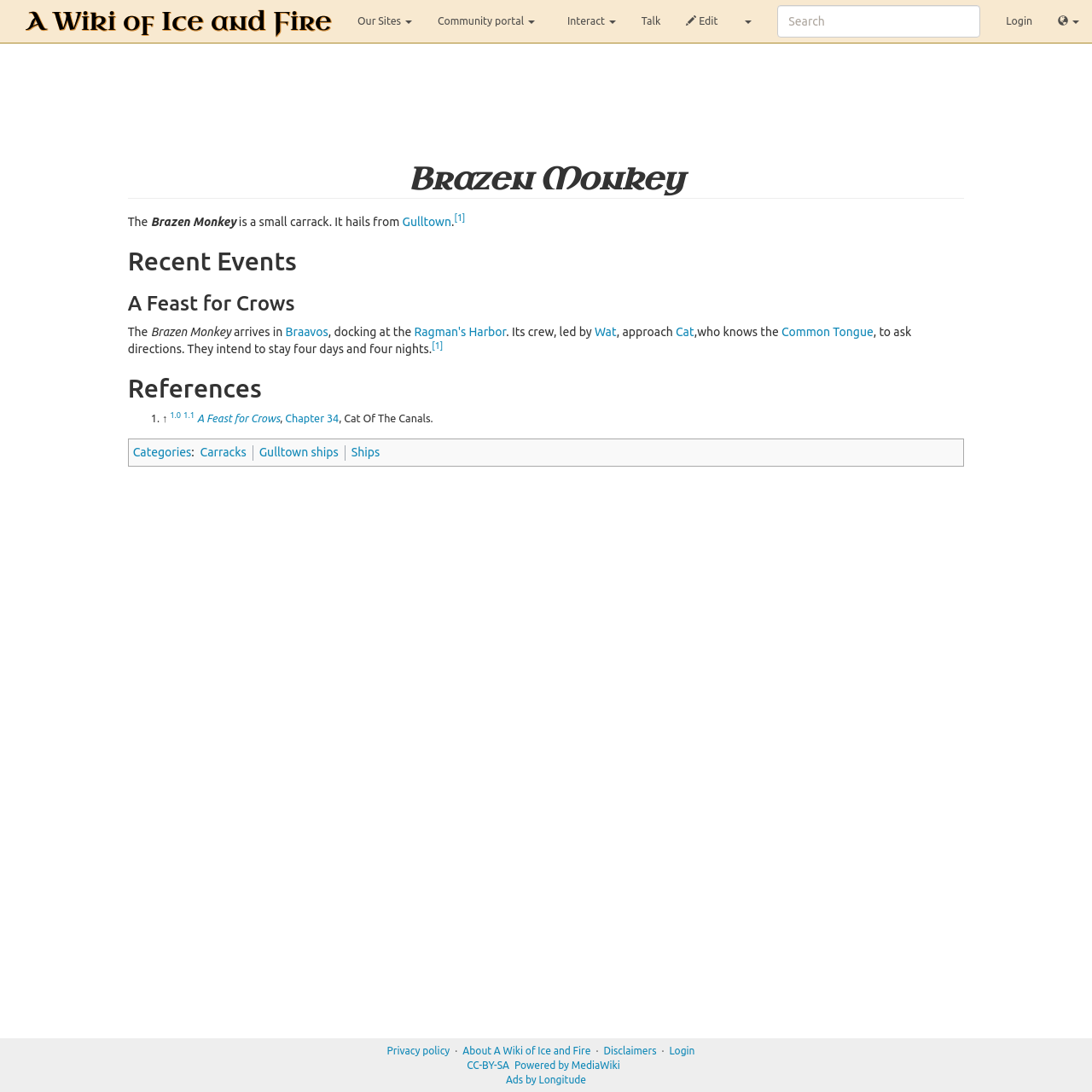Identify the bounding box coordinates of the clickable region to carry out the given instruction: "Edit the page".

[0.617, 0.0, 0.669, 0.039]